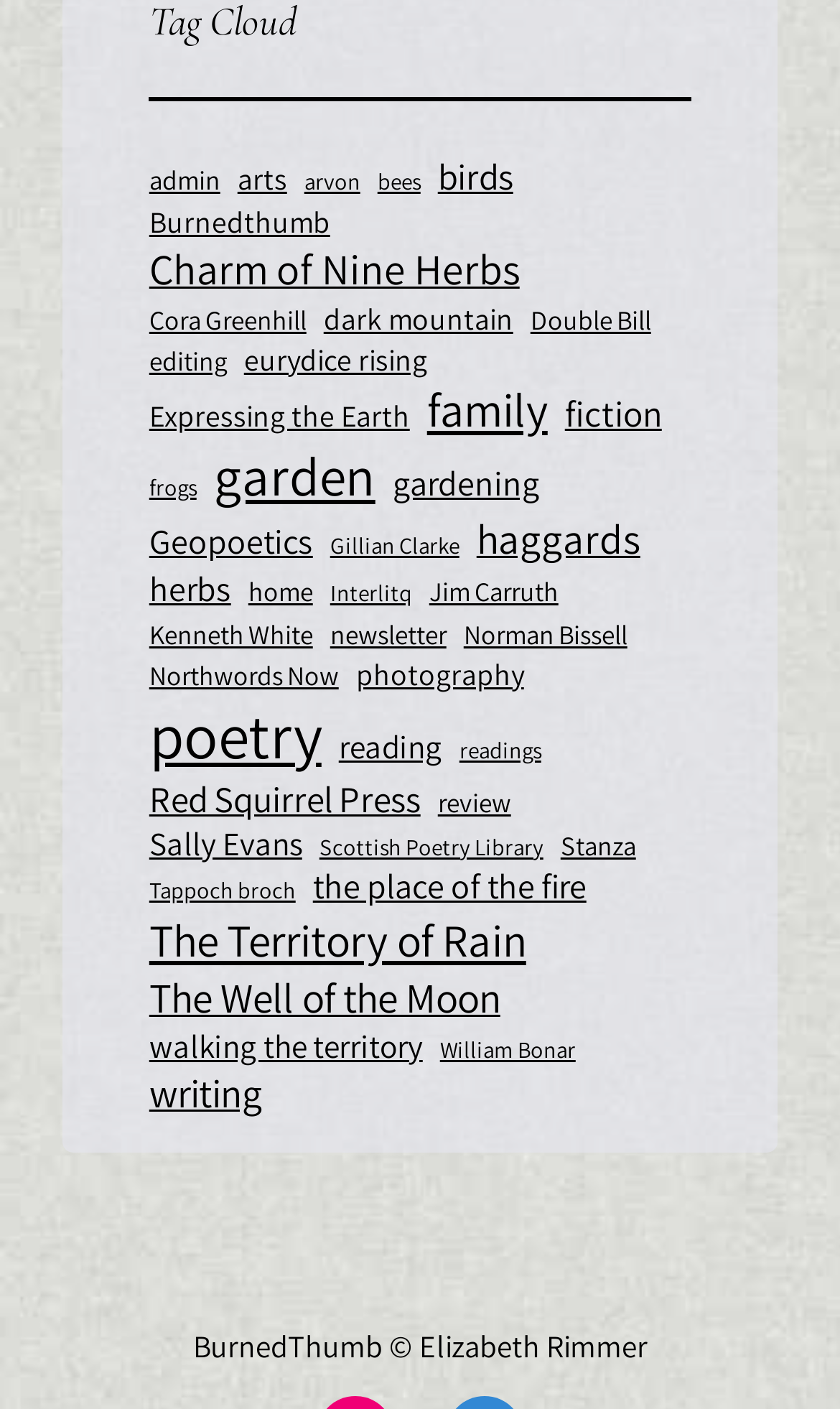Bounding box coordinates are specified in the format (top-left x, top-left y, bottom-right x, bottom-right y). All values are floating point numbers bounded between 0 and 1. Please provide the bounding box coordinate of the region this sentence describes: Scottish Poetry Library

[0.38, 0.59, 0.647, 0.611]